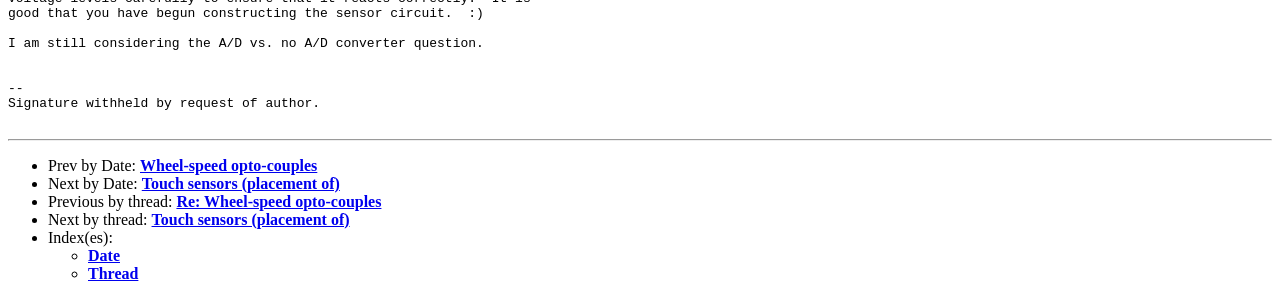How many navigation links are provided for each type?
Using the image as a reference, answer the question with a short word or phrase.

Two